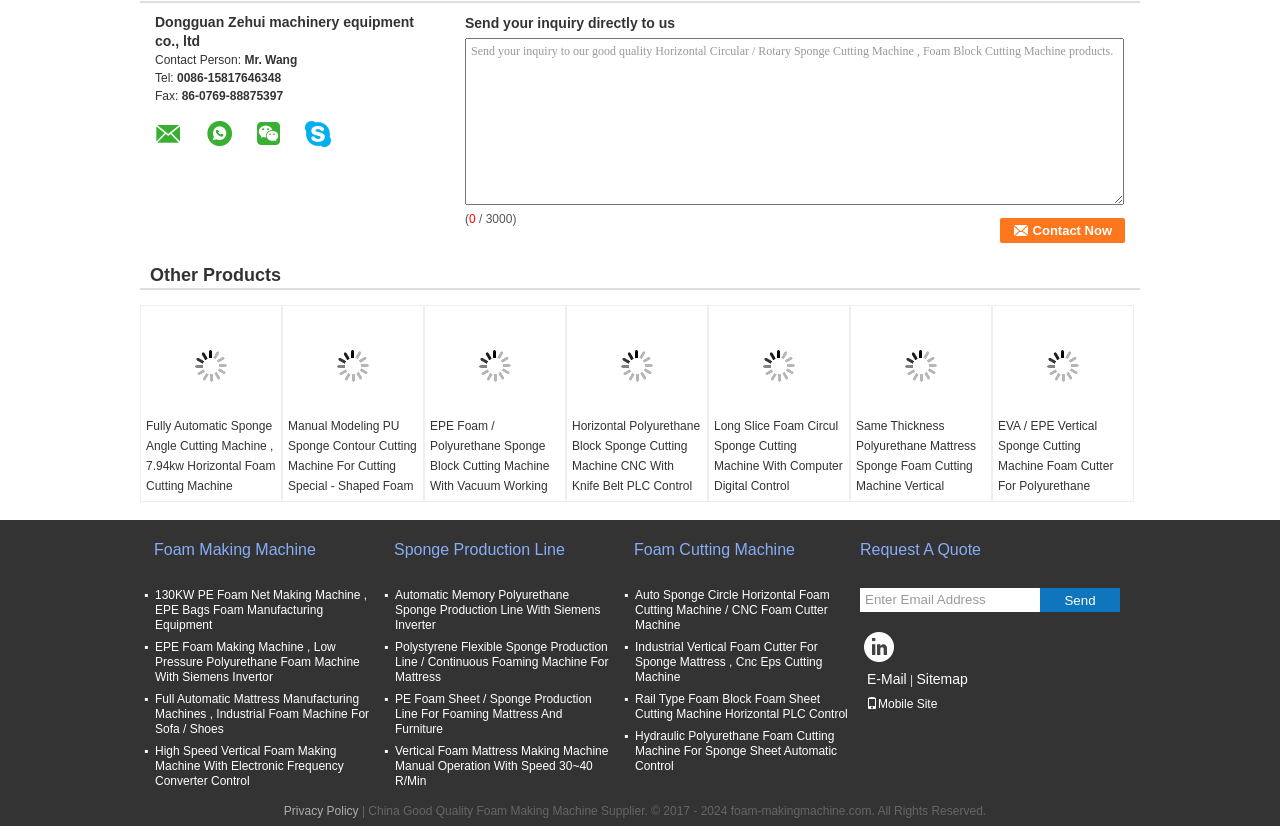Determine the bounding box of the UI component based on this description: "July 22, 2022August 5, 2022". The bounding box coordinates should be four float values between 0 and 1, i.e., [left, top, right, bottom].

None